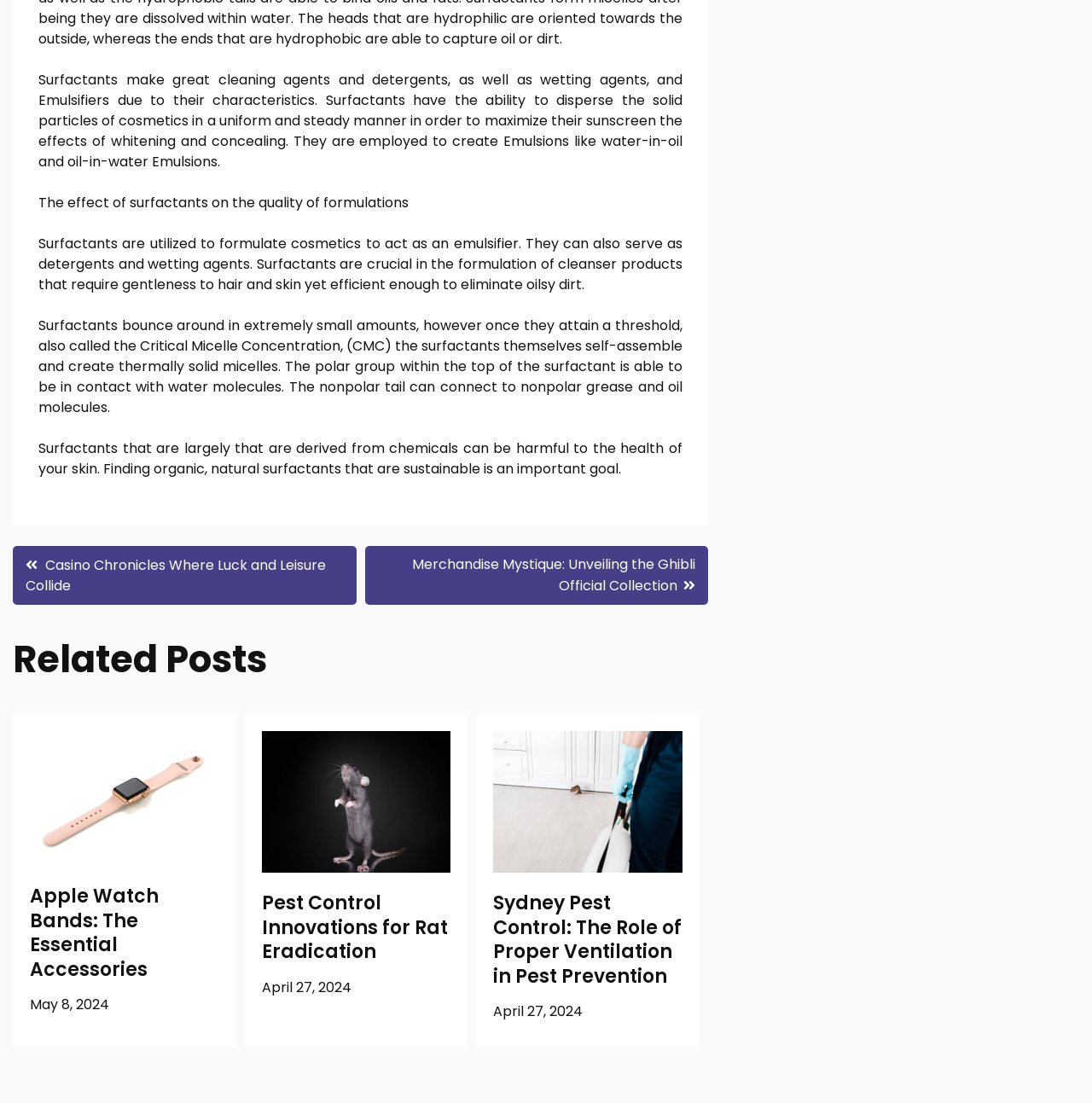What is the purpose of surfactants in cosmetics?
With the help of the image, please provide a detailed response to the question.

According to the text, surfactants are utilized to formulate cosmetics to act as an emulsifier, and they can also serve as detergents and wetting agents.